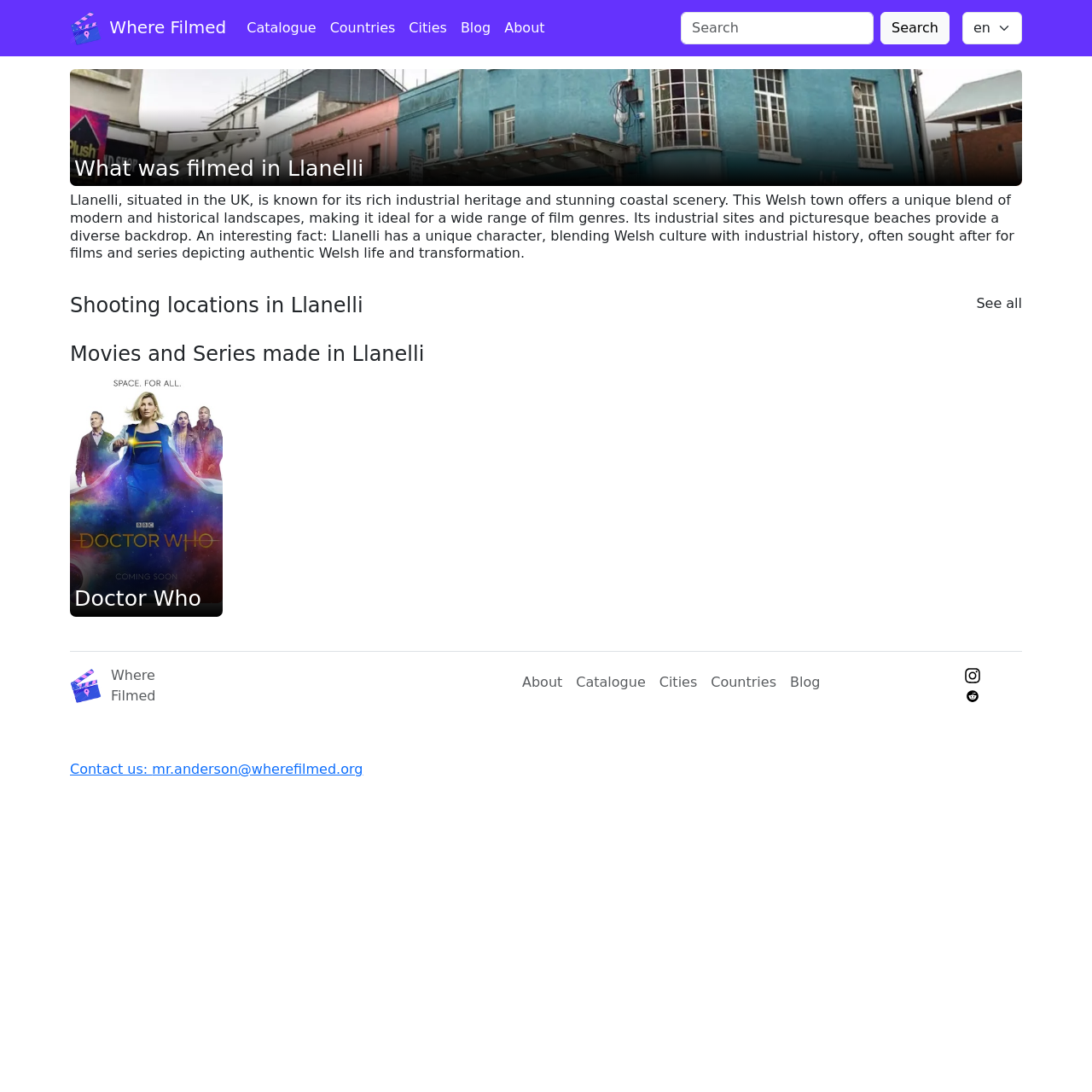Using the element description: "Search", determine the bounding box coordinates for the specified UI element. The coordinates should be four float numbers between 0 and 1, [left, top, right, bottom].

[0.806, 0.011, 0.87, 0.041]